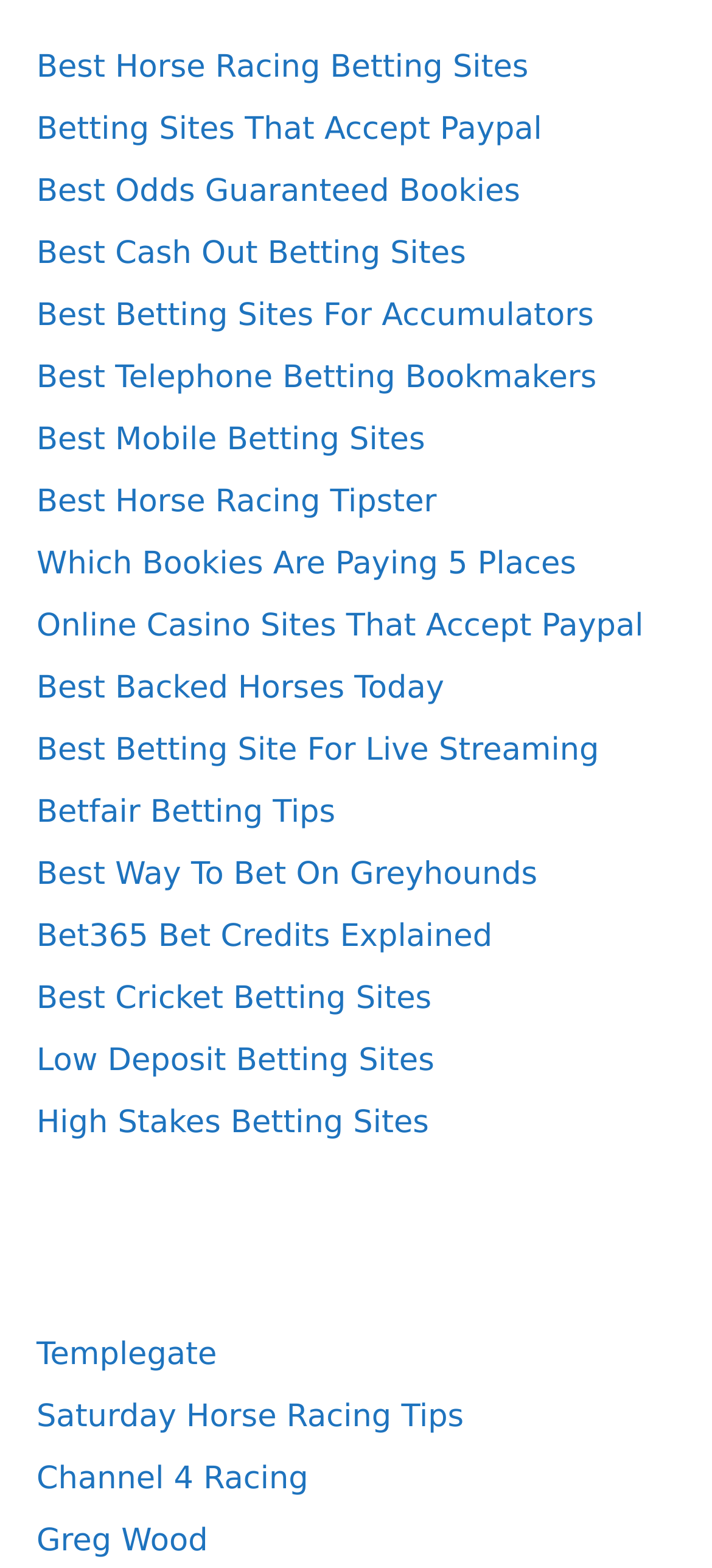Please identify the bounding box coordinates of the region to click in order to complete the task: "Go to Templegate". The coordinates must be four float numbers between 0 and 1, specified as [left, top, right, bottom].

[0.051, 0.853, 0.305, 0.876]